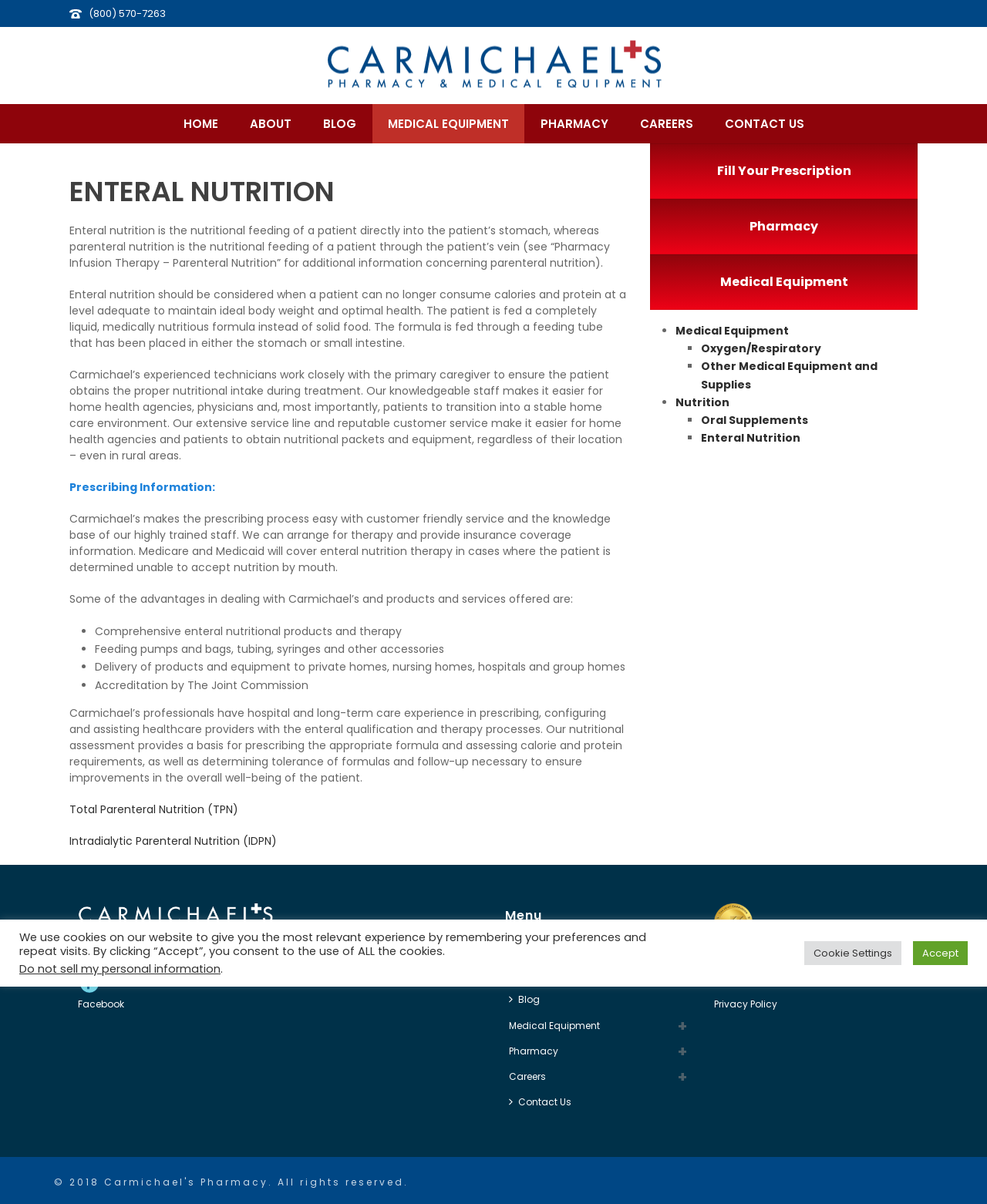Using the description "Home", locate and provide the bounding box of the UI element.

[0.17, 0.086, 0.237, 0.119]